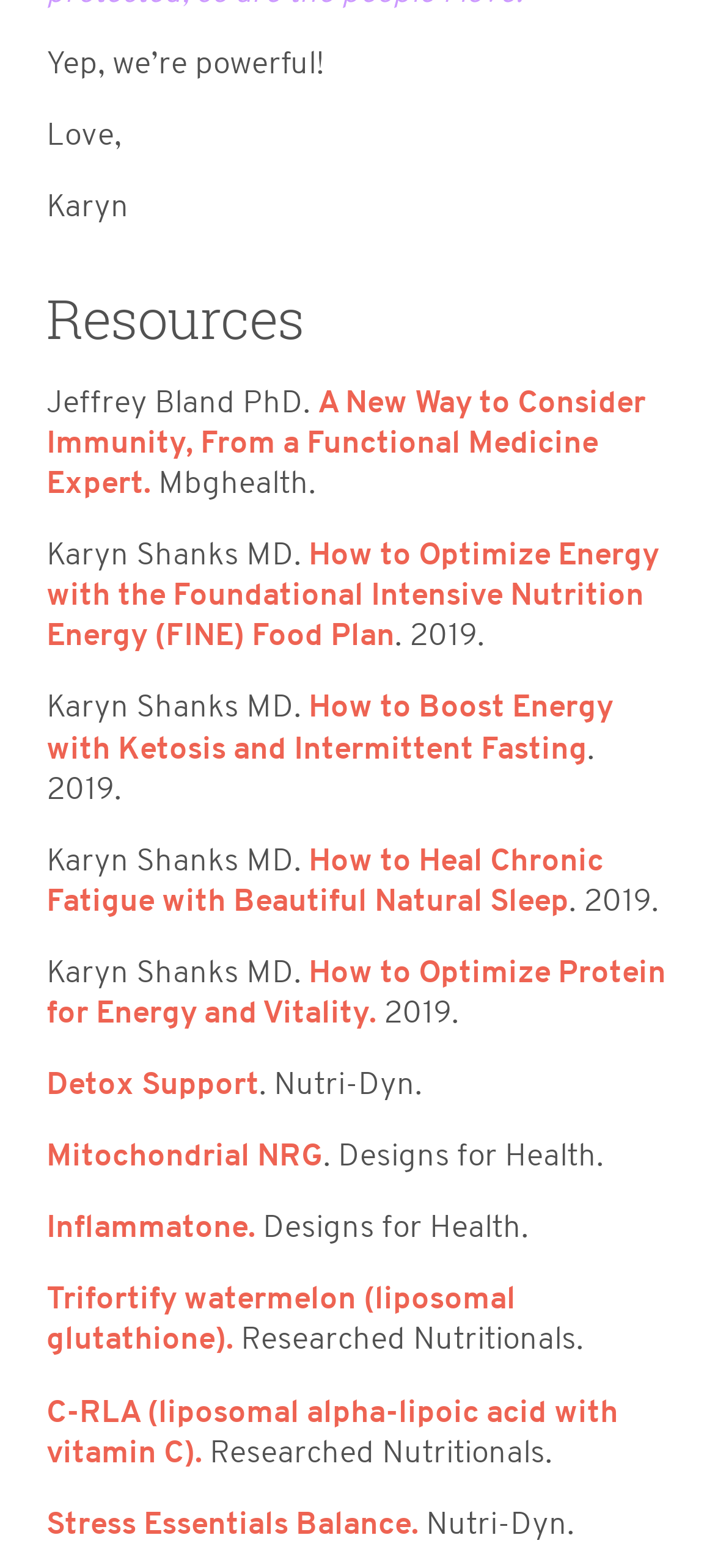Please respond to the question using a single word or phrase:
How many times is the year 2019 mentioned?

2